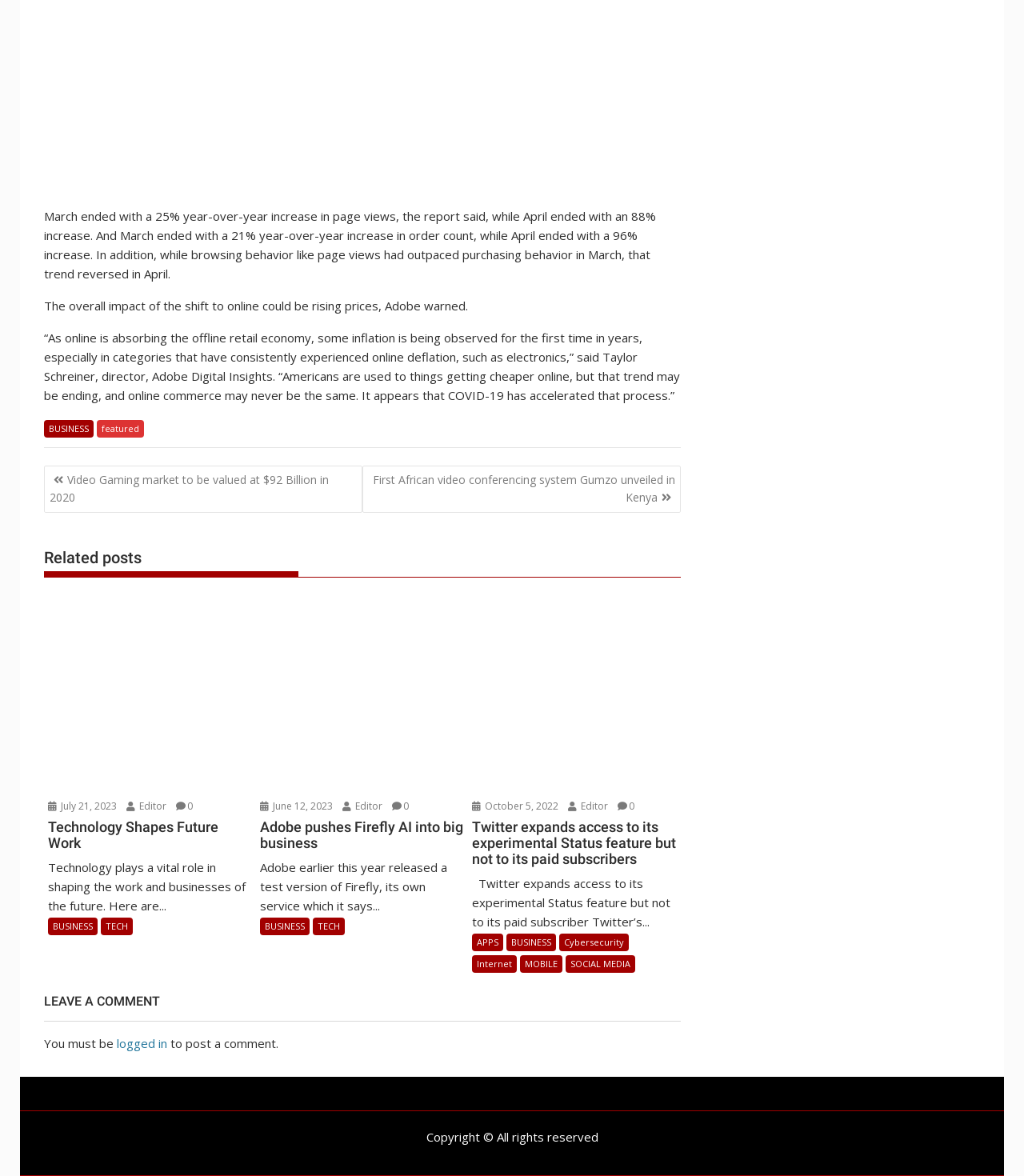Show the bounding box coordinates of the element that should be clicked to complete the task: "Read the article 'Technology Shapes Future Work'".

[0.047, 0.697, 0.246, 0.724]